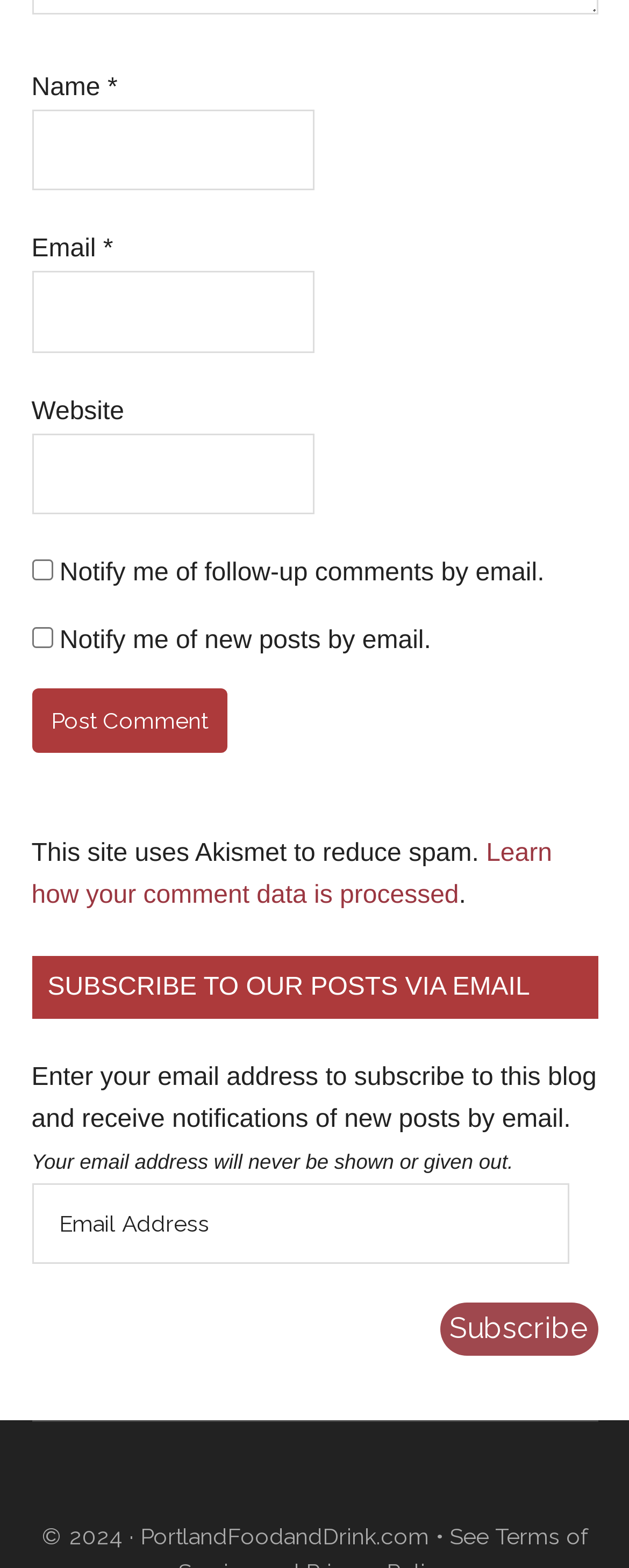What is the purpose of the 'Subscribe' button?
Please use the image to provide a one-word or short phrase answer.

To subscribe to the blog